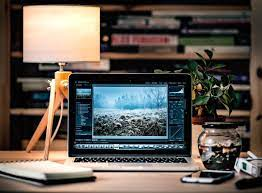Are there any bookshelves in the background?
Using the image provided, answer with just one word or phrase.

Yes